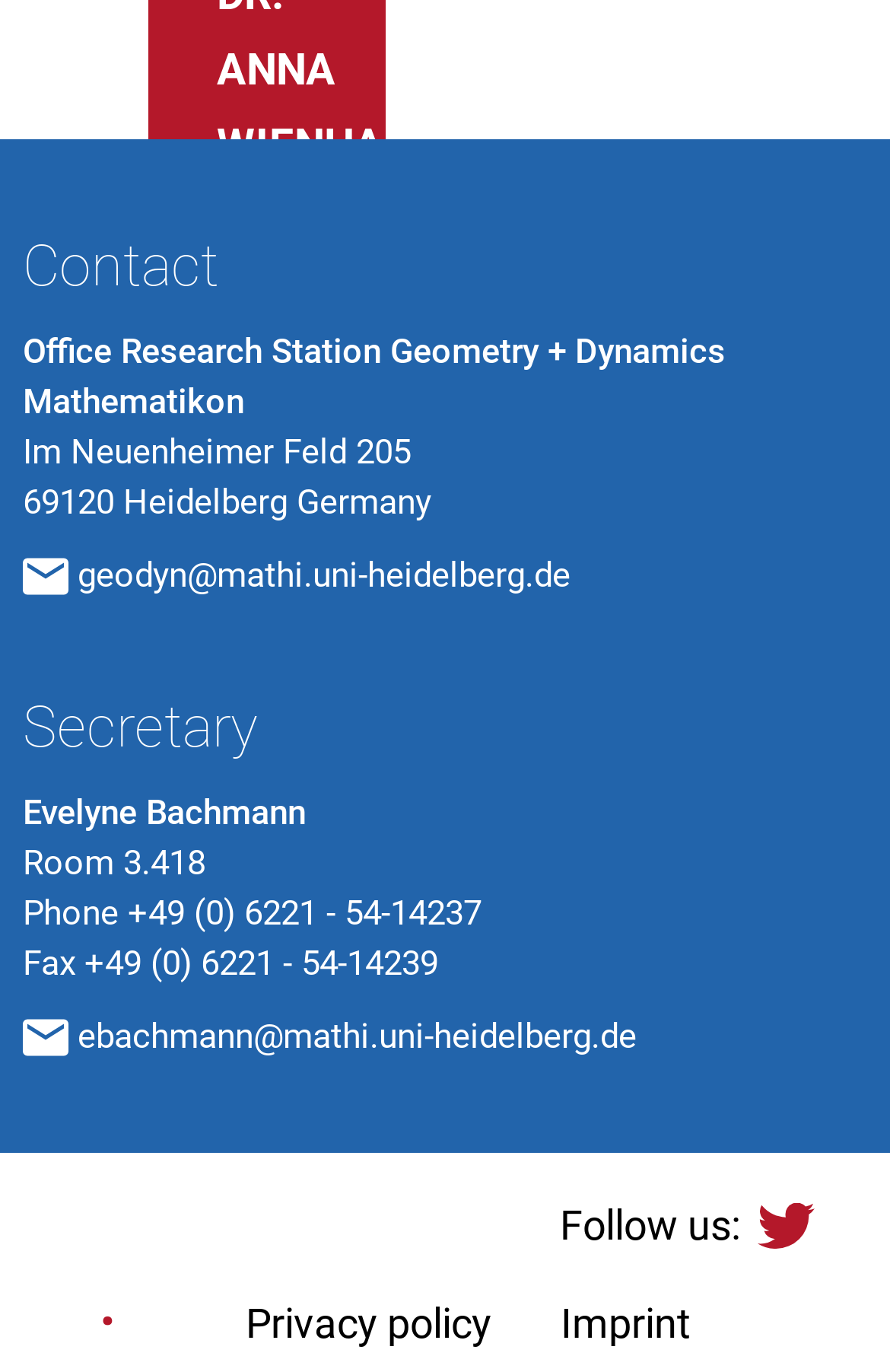Specify the bounding box coordinates of the element's area that should be clicked to execute the given instruction: "Call the phone number". The coordinates should be four float numbers between 0 and 1, i.e., [left, top, right, bottom].

[0.144, 0.651, 0.541, 0.681]